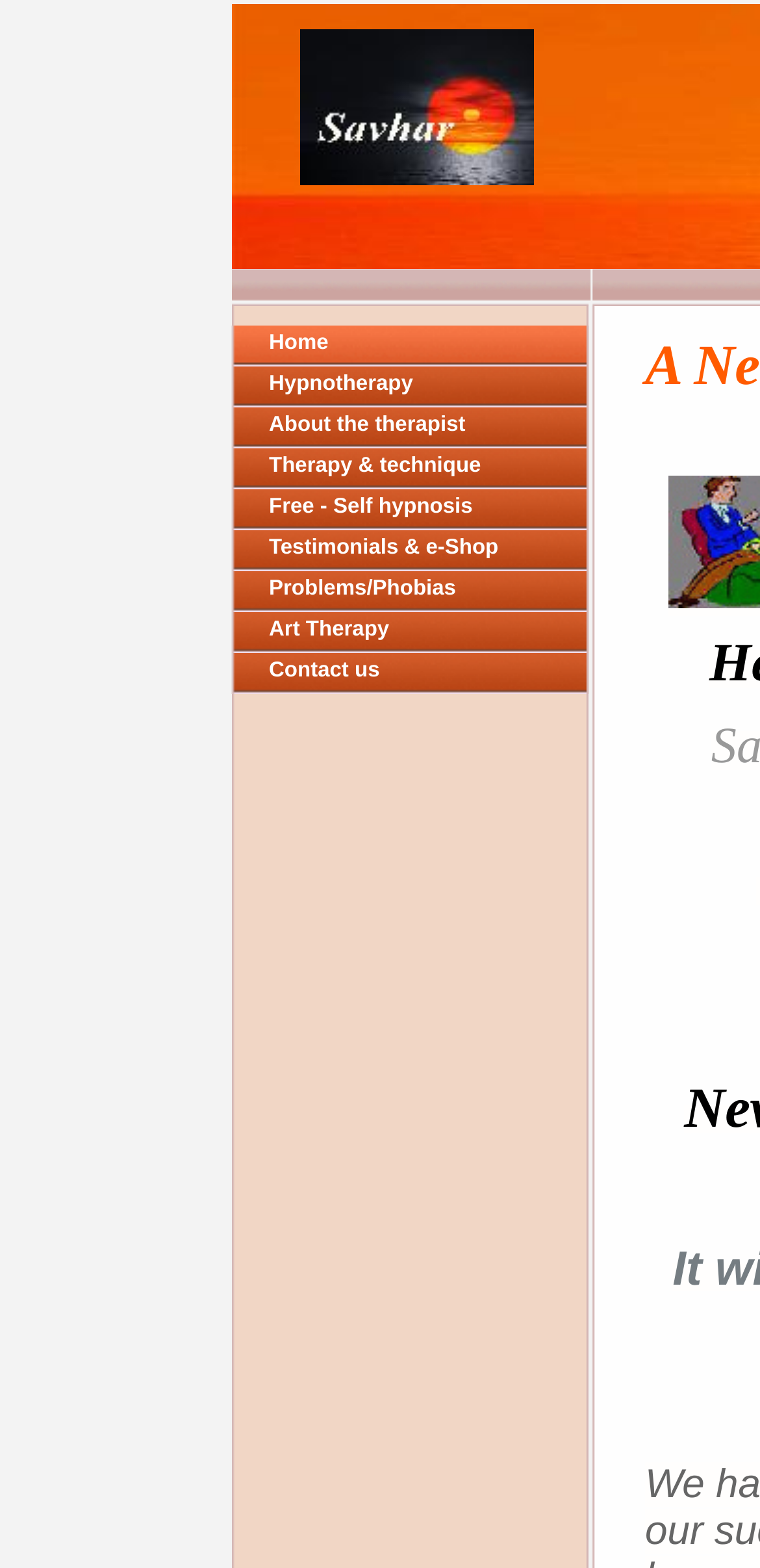Extract the bounding box coordinates for the UI element described as: "Hypnotherapy".

[0.303, 0.234, 0.774, 0.26]